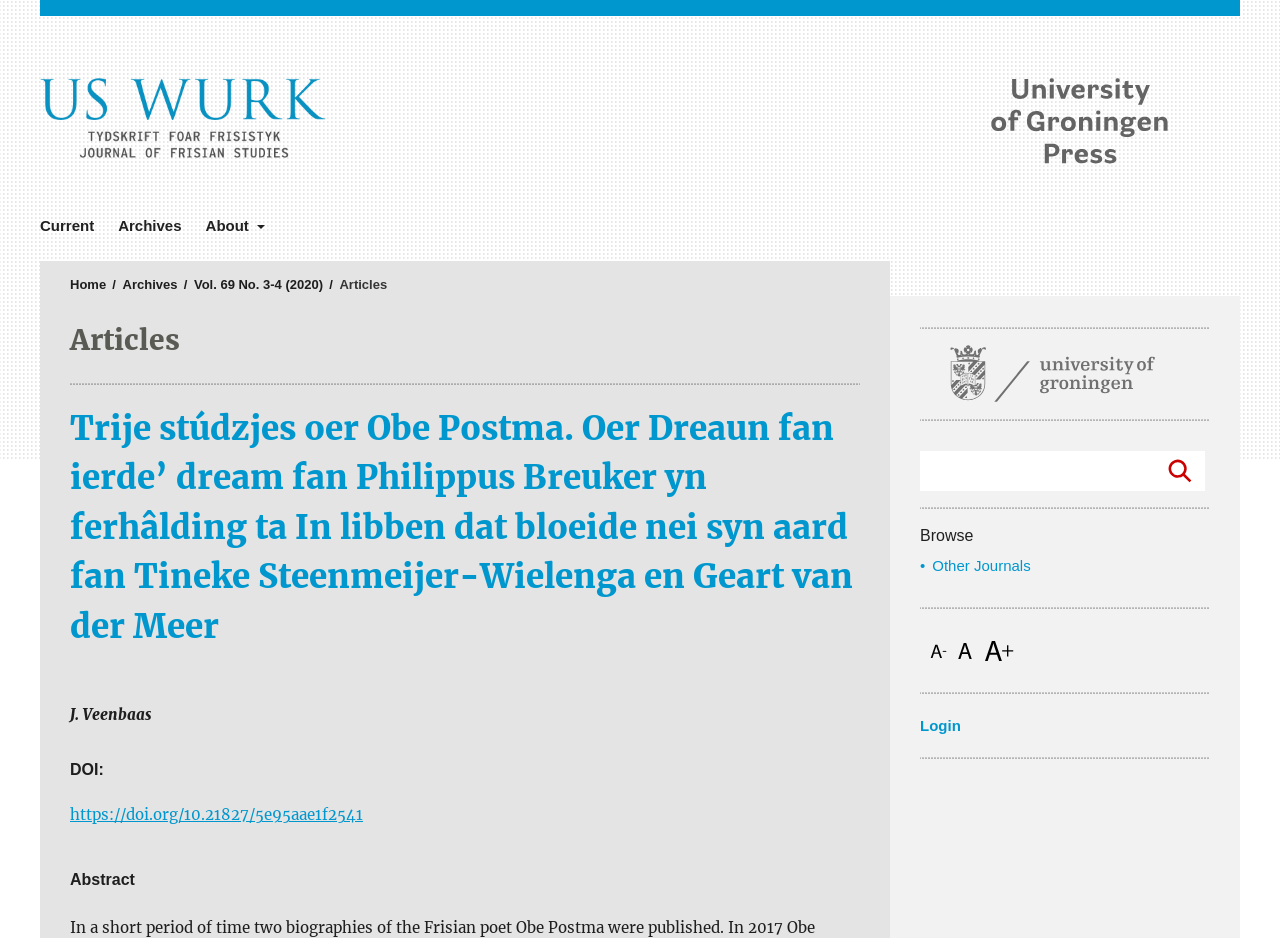Please give a succinct answer to the question in one word or phrase:
How many links are there in the navigation menu?

4